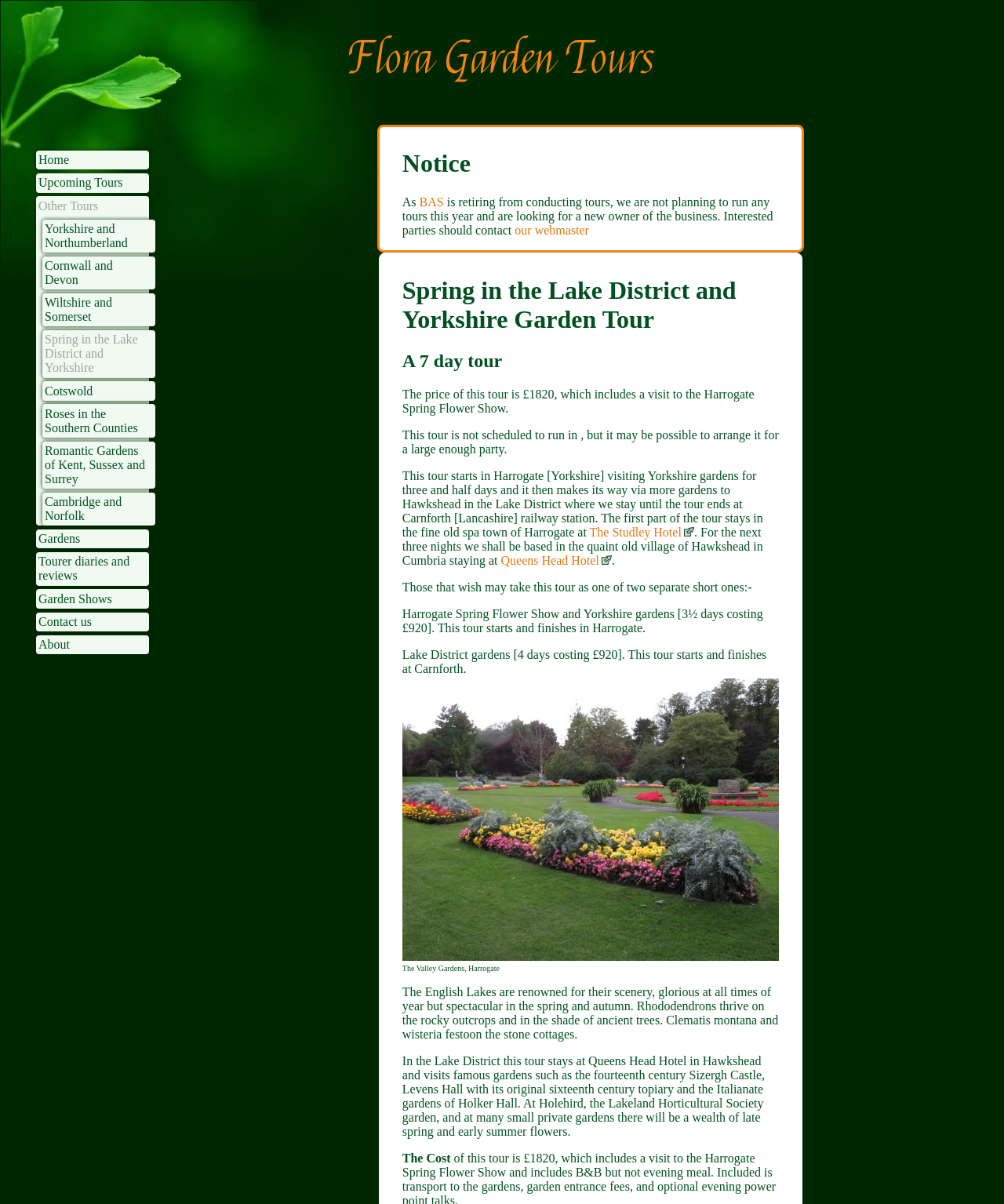Offer a comprehensive description of the webpage’s content and structure.

This webpage is about Flora Garden Tours, a company that offers guided tours of gardens in Yorkshire and the Lake District. At the top of the page, there is a navigation menu with links to different sections of the website, including "Home", "Upcoming Tours", and "Contact us".

Below the navigation menu, there is a section highlighting the company's Yorkshire and Northumberland tours, followed by links to other tour destinations such as Cornwall and Devon, Wiltshire and Somerset, and more.

Further down the page, there is a notice section that announces the retirement of the company's owner and the search for a new owner. This section also includes a link to contact the webmaster.

The main content of the page is dedicated to describing a specific tour, "Spring in the Lake District and Yorkshire Garden Tour". This 7-day tour costs £1820 and includes a visit to the Harrogate Spring Flower Show. The tour starts in Harrogate, Yorkshire, and then moves to the Lake District, staying at the Queens Head Hotel in Hawkshead. The tour visits various gardens, including Sizergh Castle, Levens Hall, and Holker Hall.

The page also includes an image of the Valley Gardens at Harrogate, Yorkshire, and a description of the scenery and flowers that can be seen in the Lake District during the spring and autumn seasons. Finally, there is a section that outlines the cost of the tour.